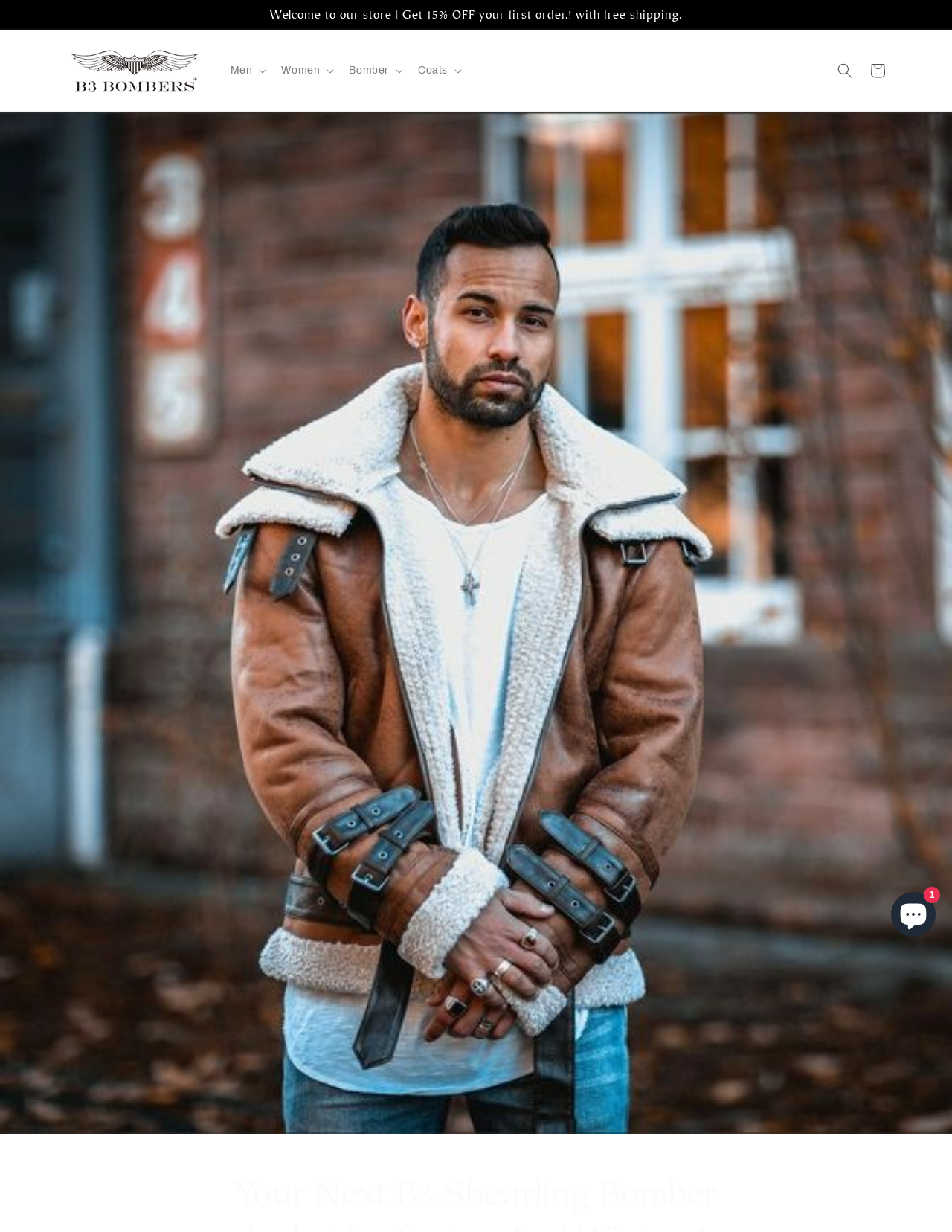Could you find the bounding box coordinates of the clickable area to complete this instruction: "View cart"?

[0.905, 0.044, 0.939, 0.071]